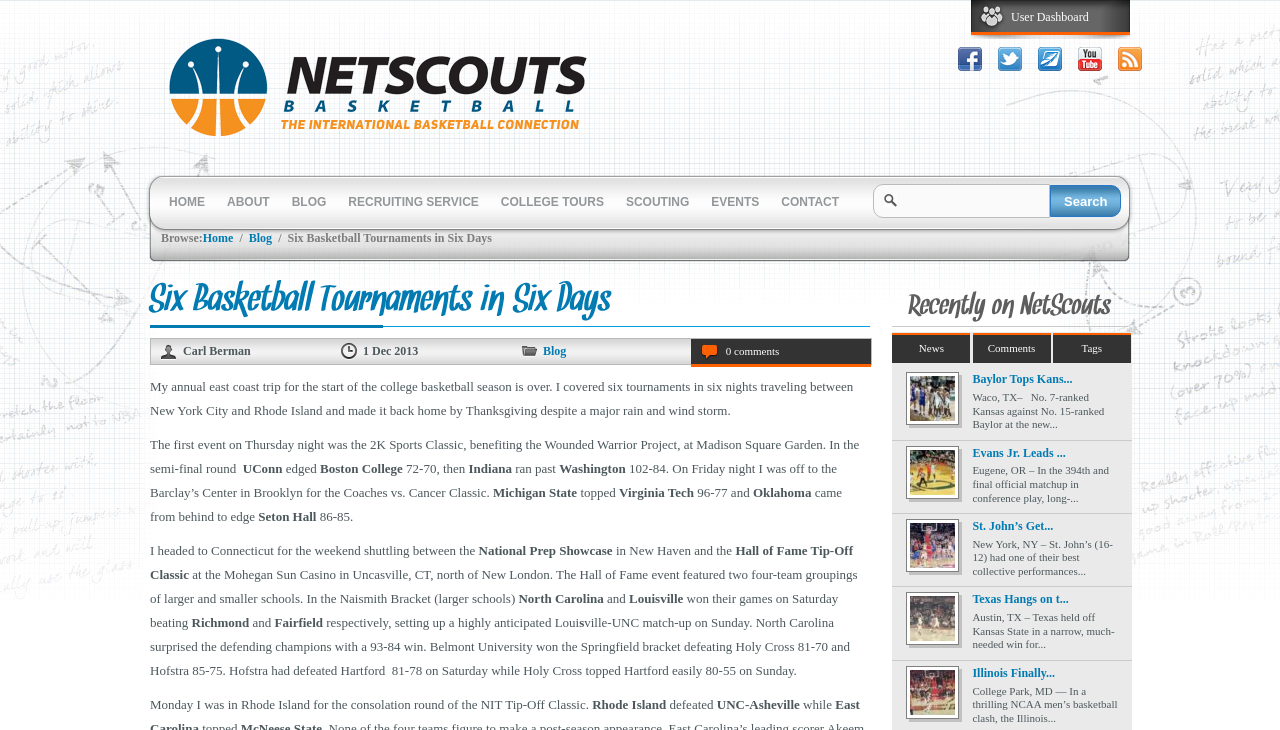Answer succinctly with a single word or phrase:
What is the name of the event on Thursday night?

2K Sports Classic